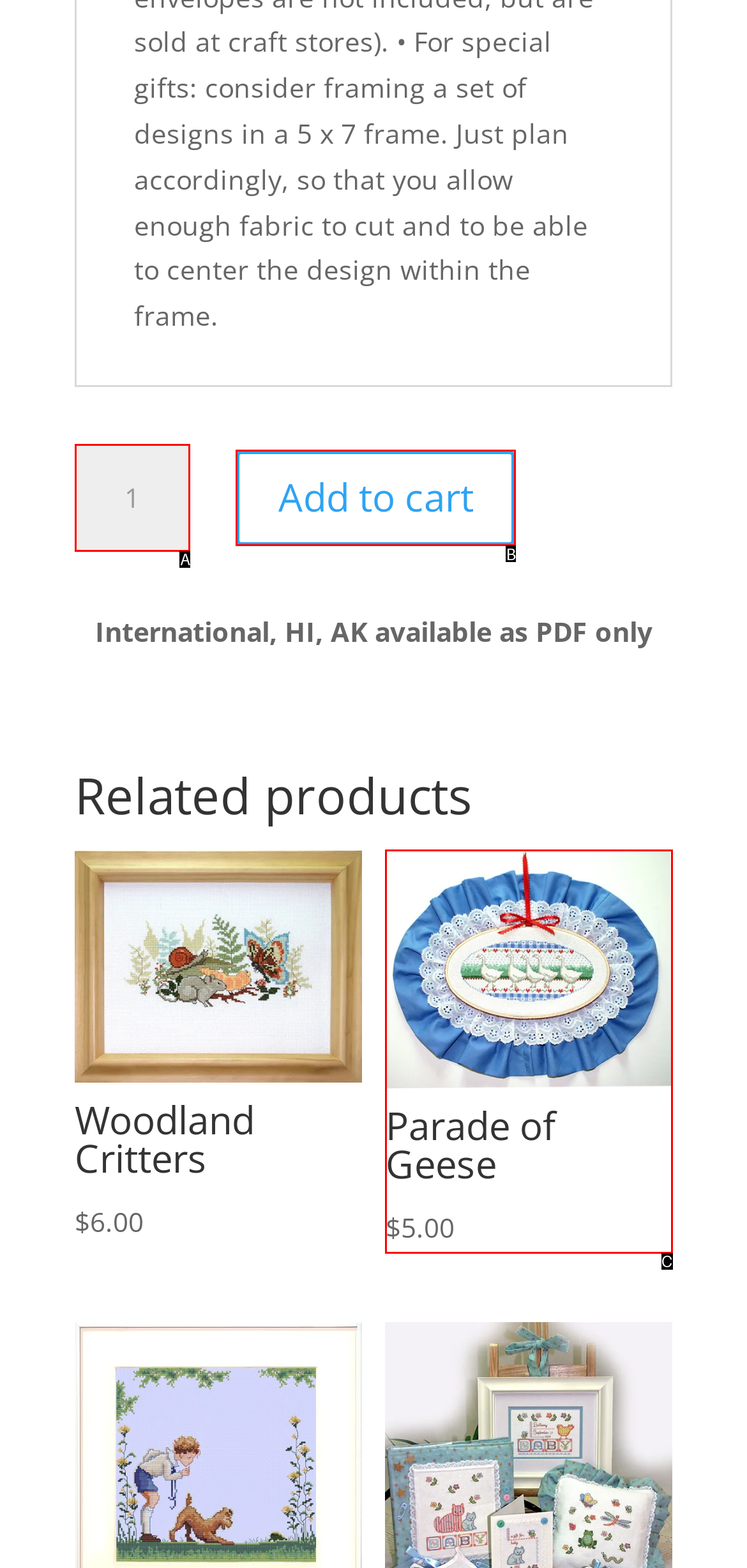Choose the letter that best represents the description: Parade of Geese $5.00. Answer with the letter of the selected choice directly.

C